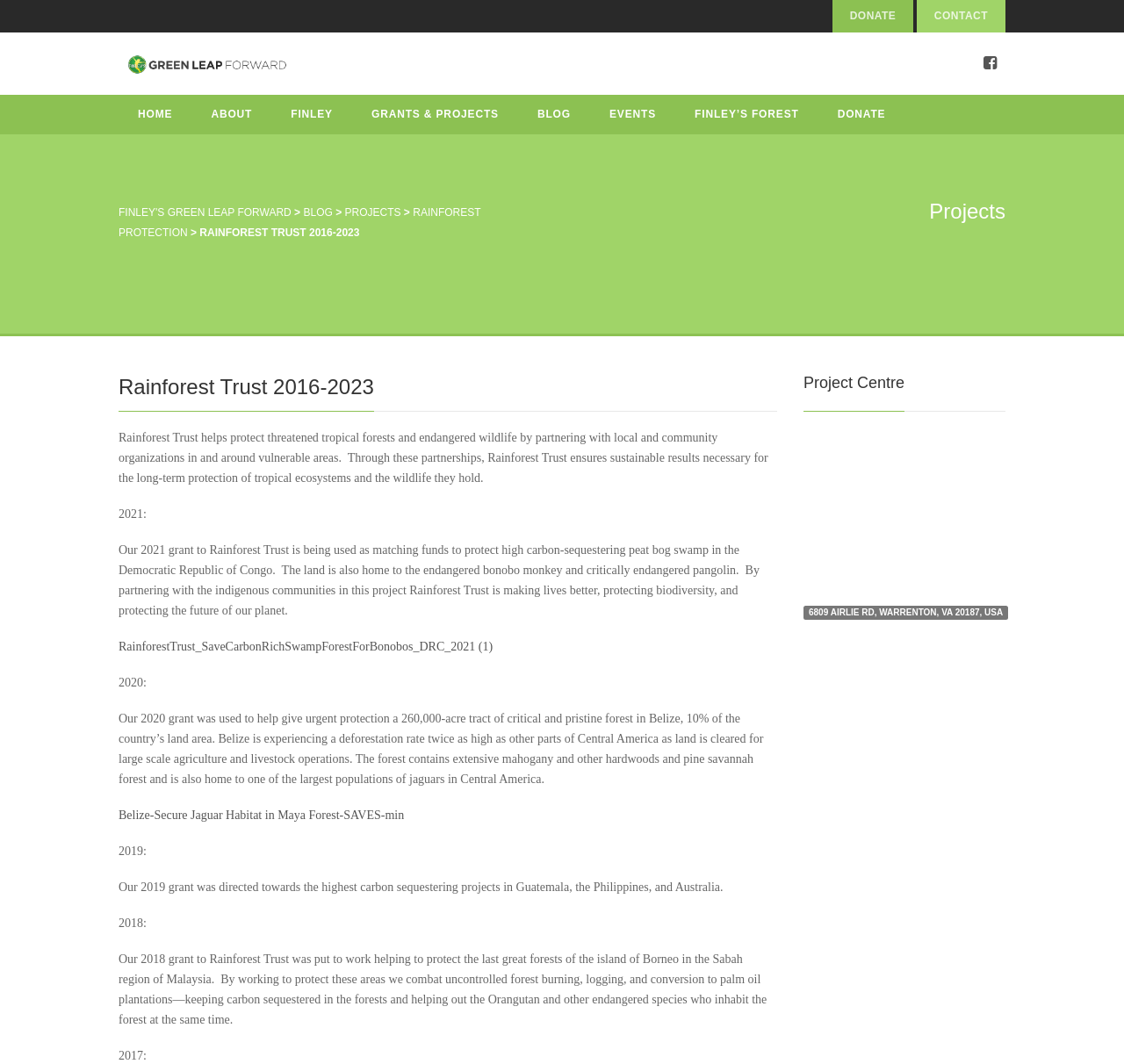Using the description "title="Finley's Green Leap Forward"", locate and provide the bounding box of the UI element.

[0.105, 0.04, 0.262, 0.077]